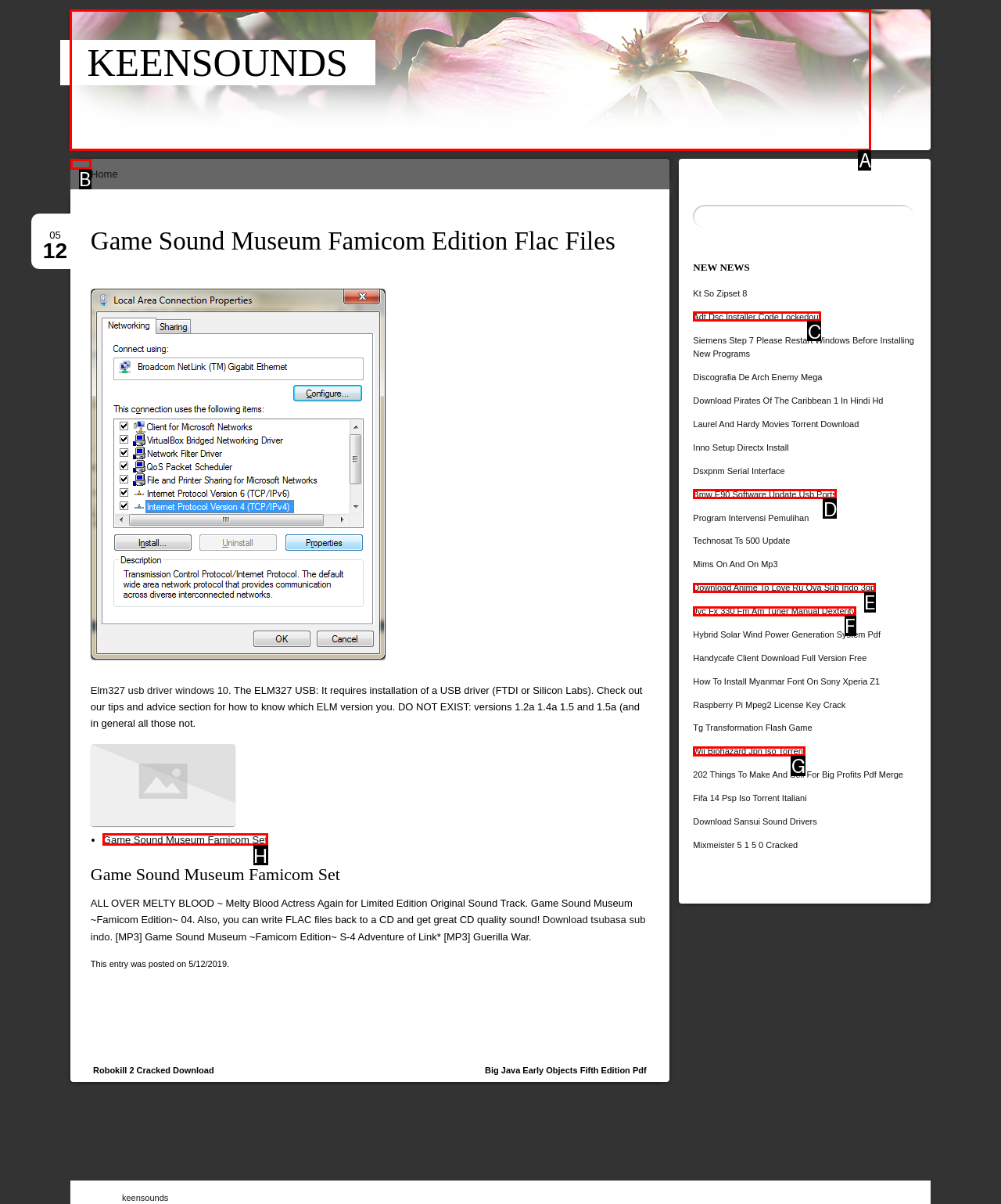Identify the correct UI element to click on to achieve the task: Click on the 'Game Sound Museum Famicom Edition Flac Files' link. Provide the letter of the appropriate element directly from the available choices.

A